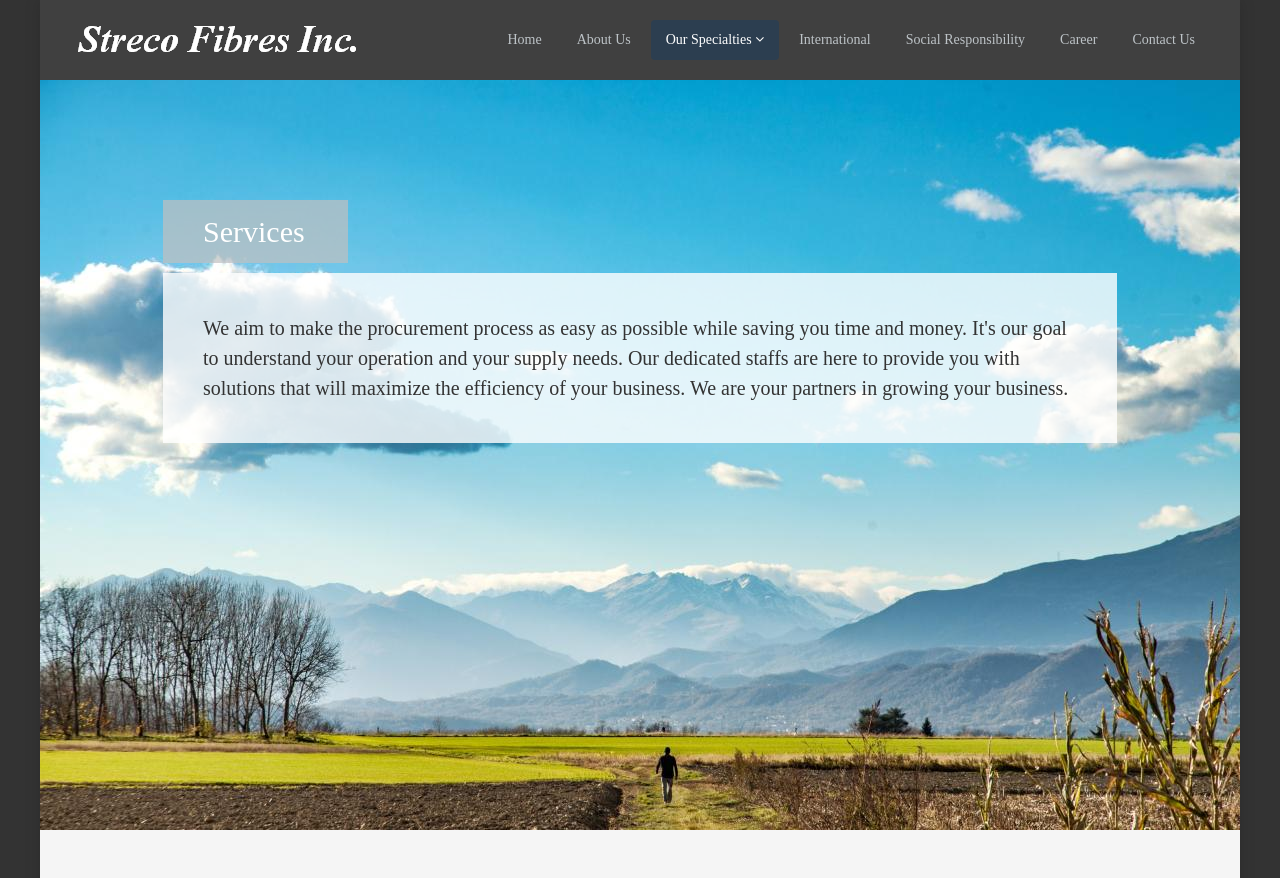Provide the bounding box coordinates of the HTML element this sentence describes: "Start a free trial". The bounding box coordinates consist of four float numbers between 0 and 1, i.e., [left, top, right, bottom].

None